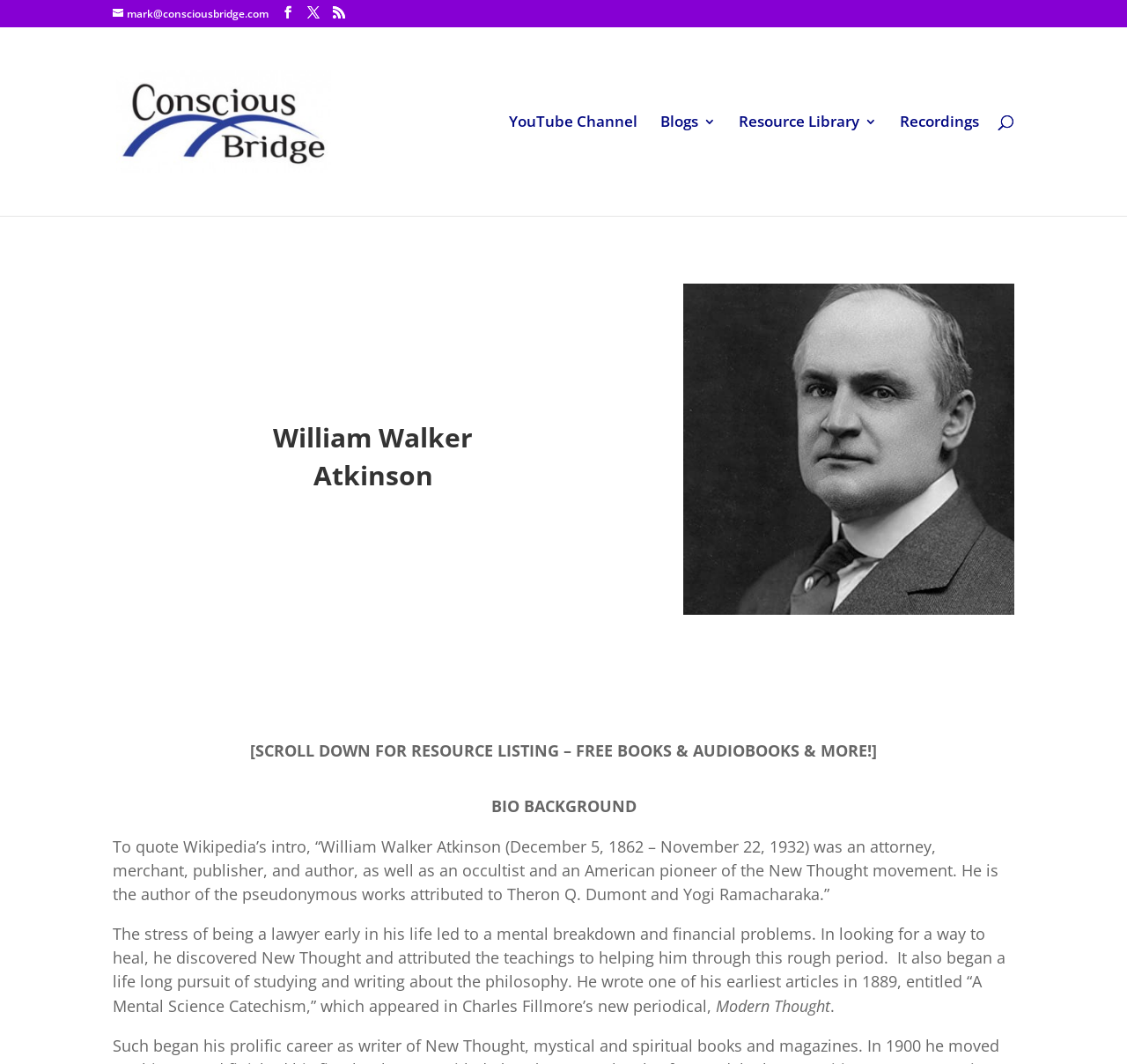Give a one-word or one-phrase response to the question:
What is the name of the periodical where William Walker Atkinson wrote one of his earliest articles?

Modern Thought